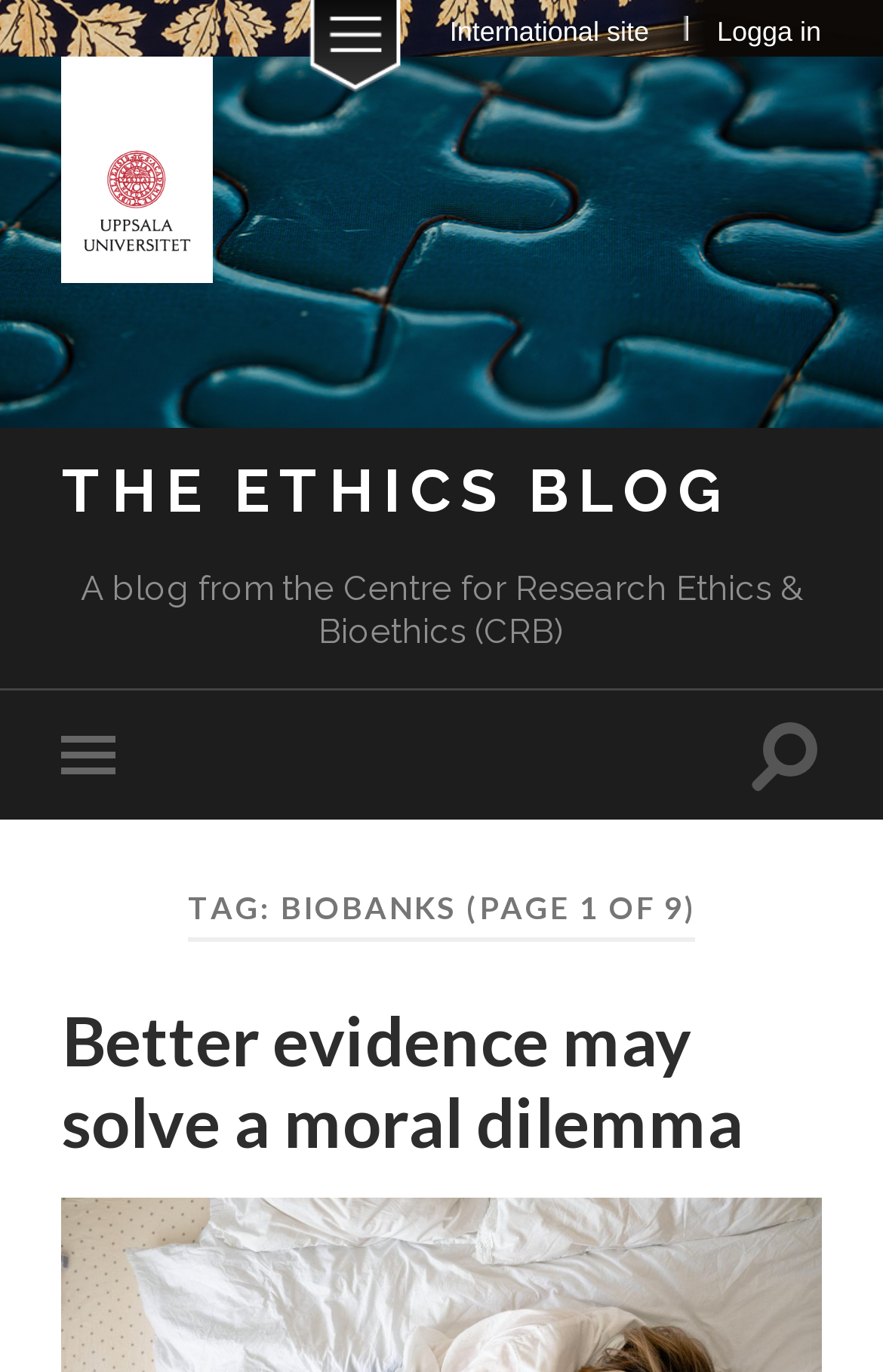Please determine the heading text of this webpage.

TAG: BIOBANKS (PAGE 1 OF 9)